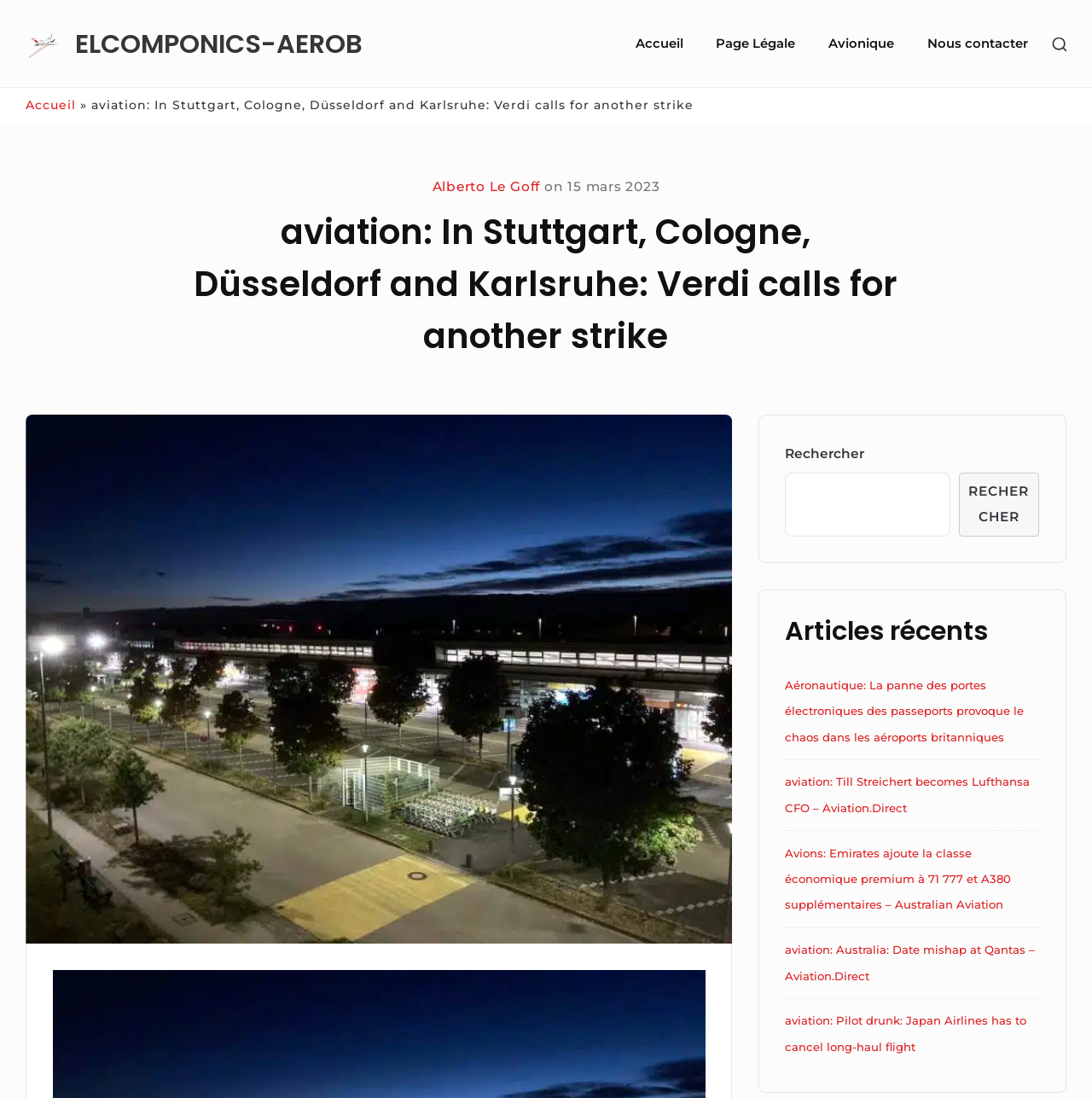Is there a search function on the page?
Using the image as a reference, answer the question with a short word or phrase.

Yes